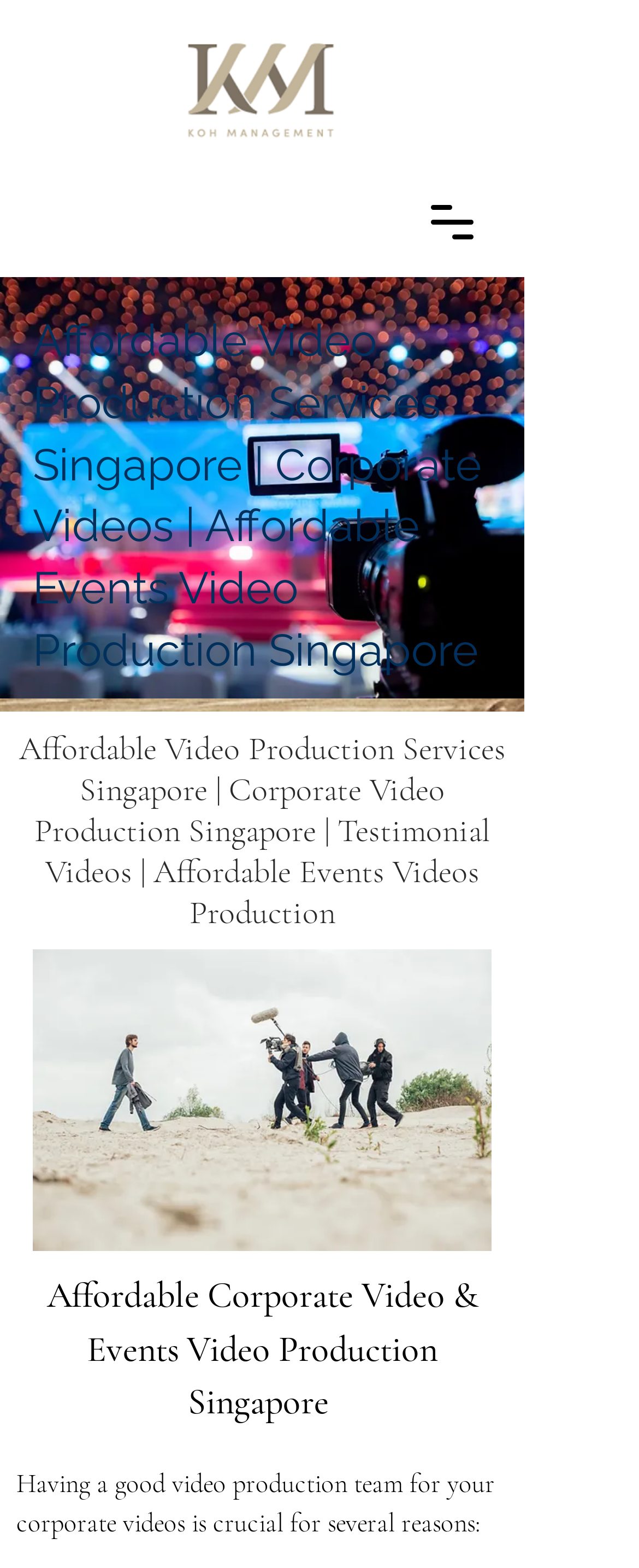What is the theme of the images on the webpage?
Examine the image closely and answer the question with as much detail as possible.

The images on the webpage, such as 'Video Camera' and 'Behind the Scenes', suggest that the theme of the images is related to video production.